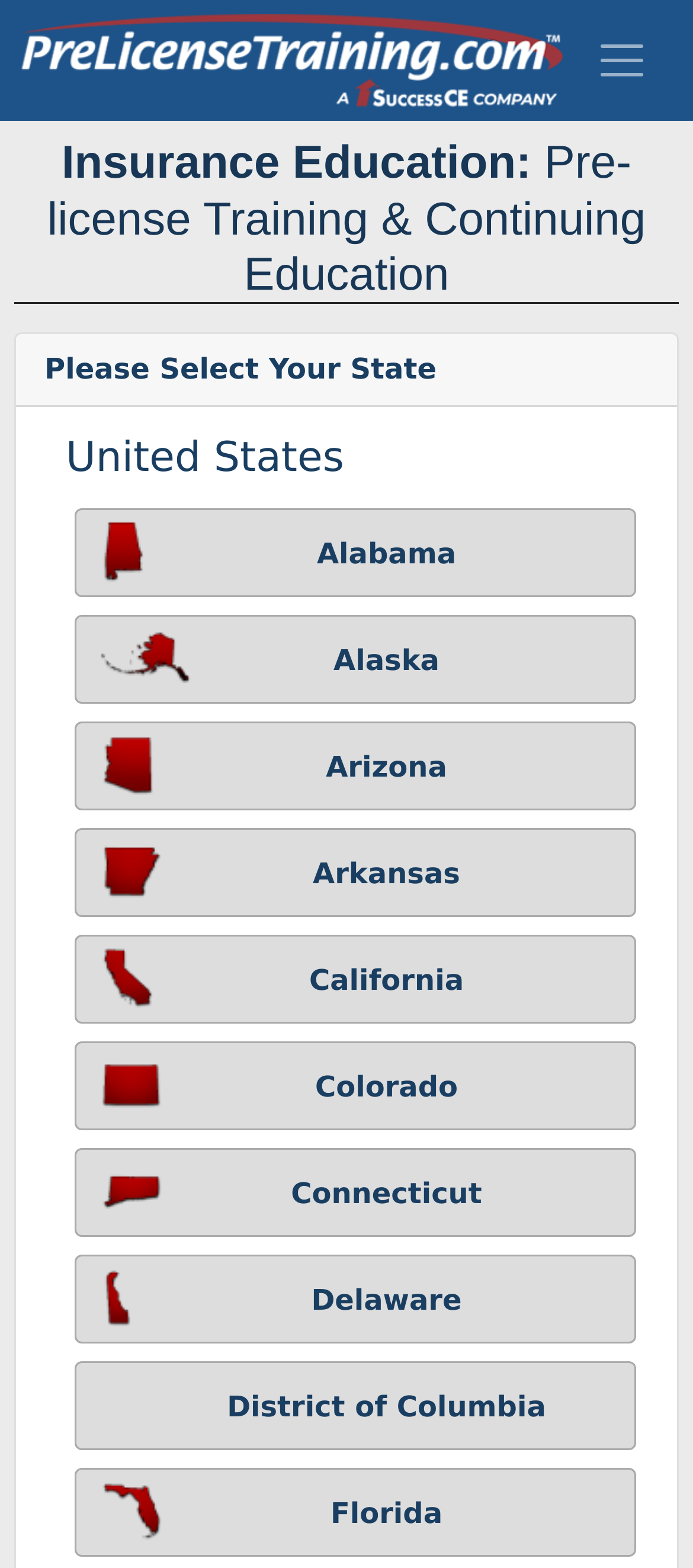Find the bounding box coordinates of the element I should click to carry out the following instruction: "Toggle the navigation button".

[0.826, 0.016, 0.969, 0.061]